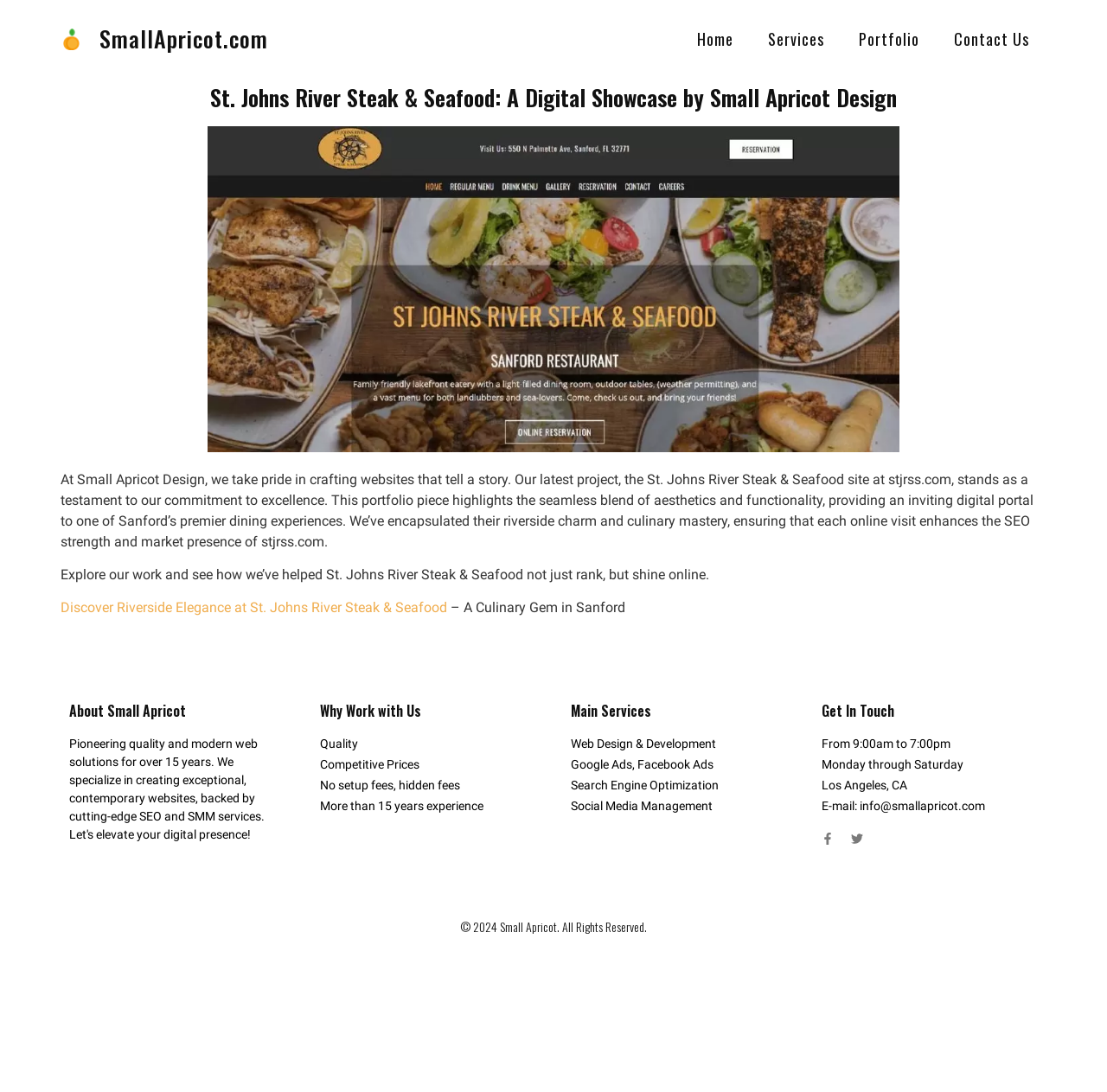Identify the bounding box coordinates for the element that needs to be clicked to fulfill this instruction: "Go to Home". Provide the coordinates in the format of four float numbers between 0 and 1: [left, top, right, bottom].

[0.614, 0.008, 0.678, 0.063]